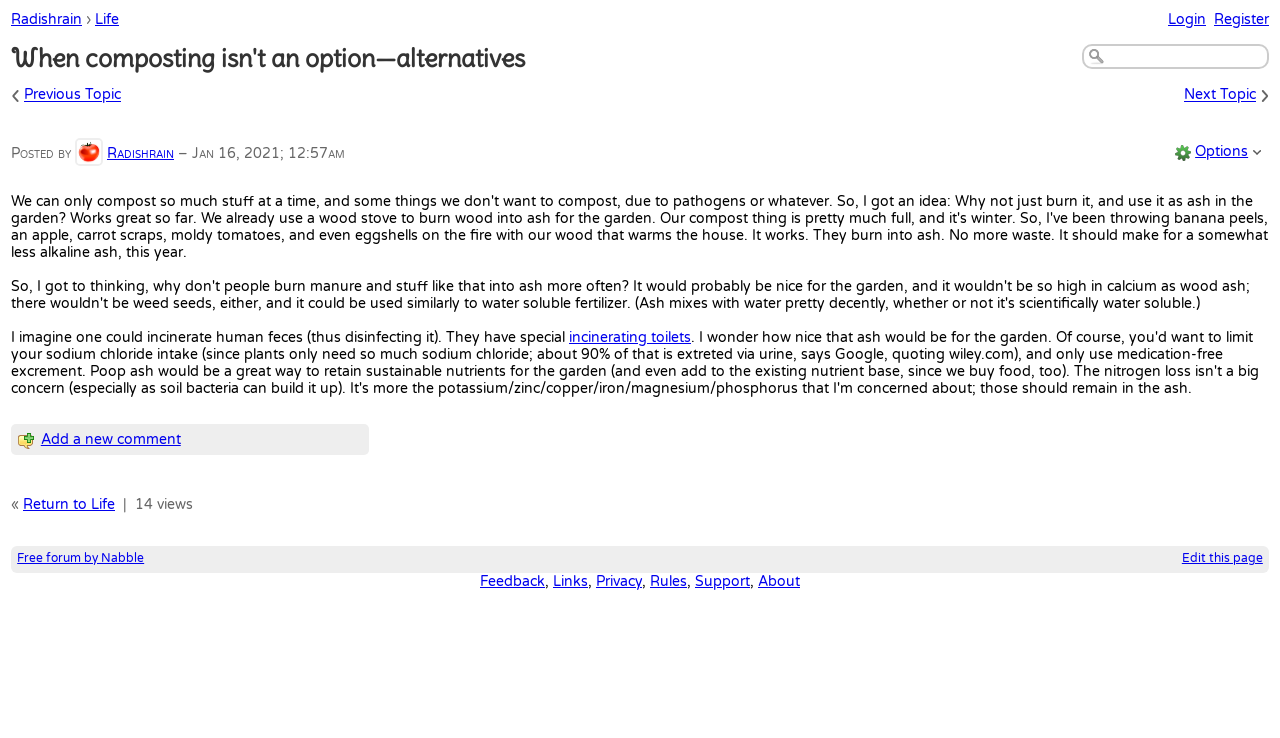Offer an in-depth caption of the entire webpage.

This webpage is about discussing alternatives to composting, with a focus on handling human feces. At the top, there is a navigation bar with links to "Radishrain", "Life", "Login", and "Register". Below the navigation bar, there is a heading that reads "When composting isn't an option—alternatives". 

To the right of the heading, there is a search box. Below the heading, there are links to "Previous Topic" and "Next Topic". The author of the post, "Radishrain", is mentioned, along with the date and time of the post, "Jan 16, 2021; 12:57am". 

The main content of the page starts with a paragraph discussing the idea of incinerating human feces as a way to disinfect it. There is a link to "incinerating toilets" within the paragraph. 

Below the main content, there is a section for adding a new comment, with a link to "Add a new comment" and an image of a post message. To the right of this section, there is a link to "Return to Life" and a mention of "14 views". 

At the bottom of the page, there is a table with two cells. The left cell contains a link to "Free forum by Nabble", and the right cell contains a link to "Edit this page". Below the table, there are links to "Feedback", "Links", "Privacy", "Rules", "Support", and "About", separated by commas.